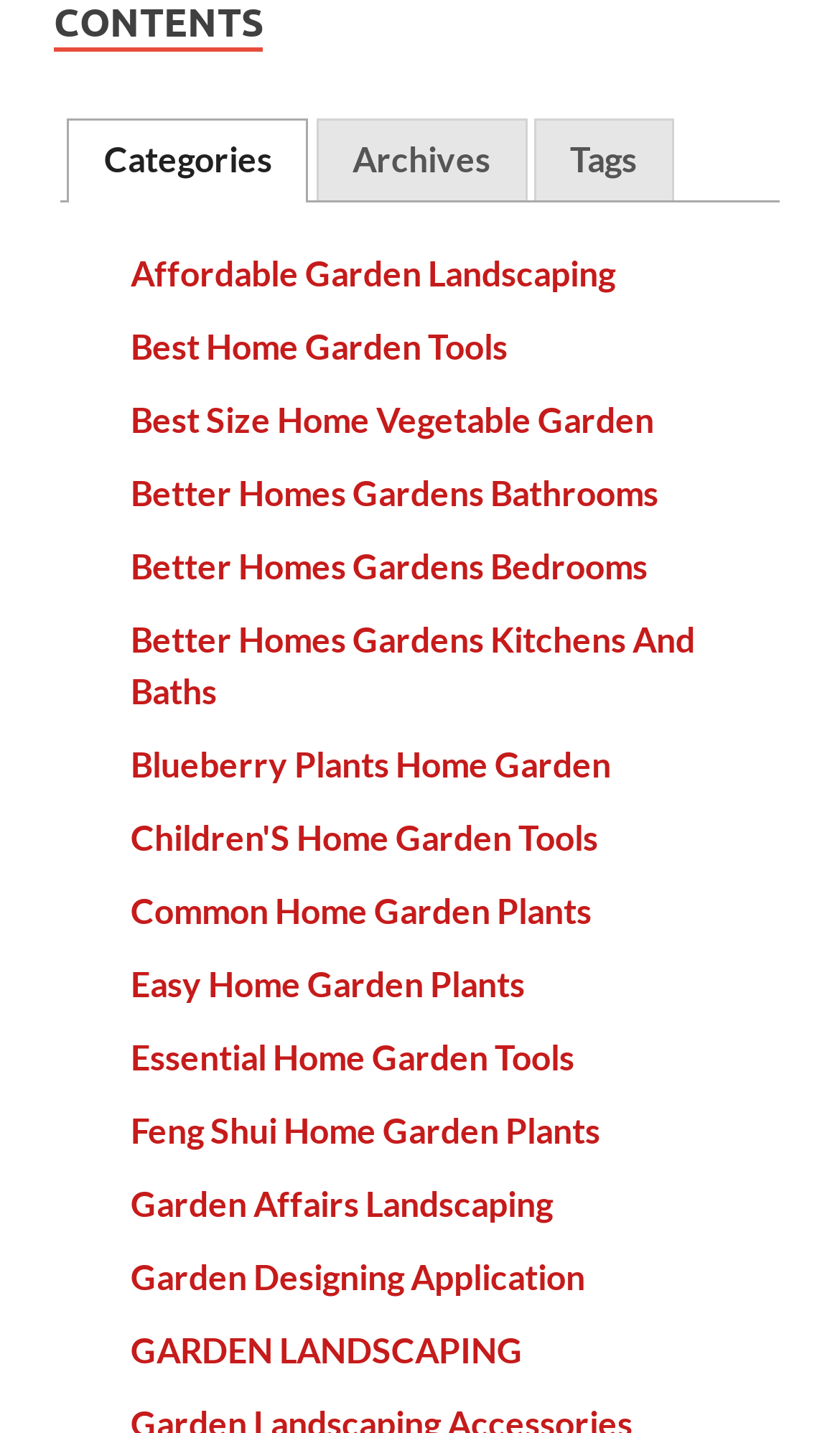Can you provide the bounding box coordinates for the element that should be clicked to implement the instruction: "Go to the Tags page"?

[0.635, 0.083, 0.802, 0.14]